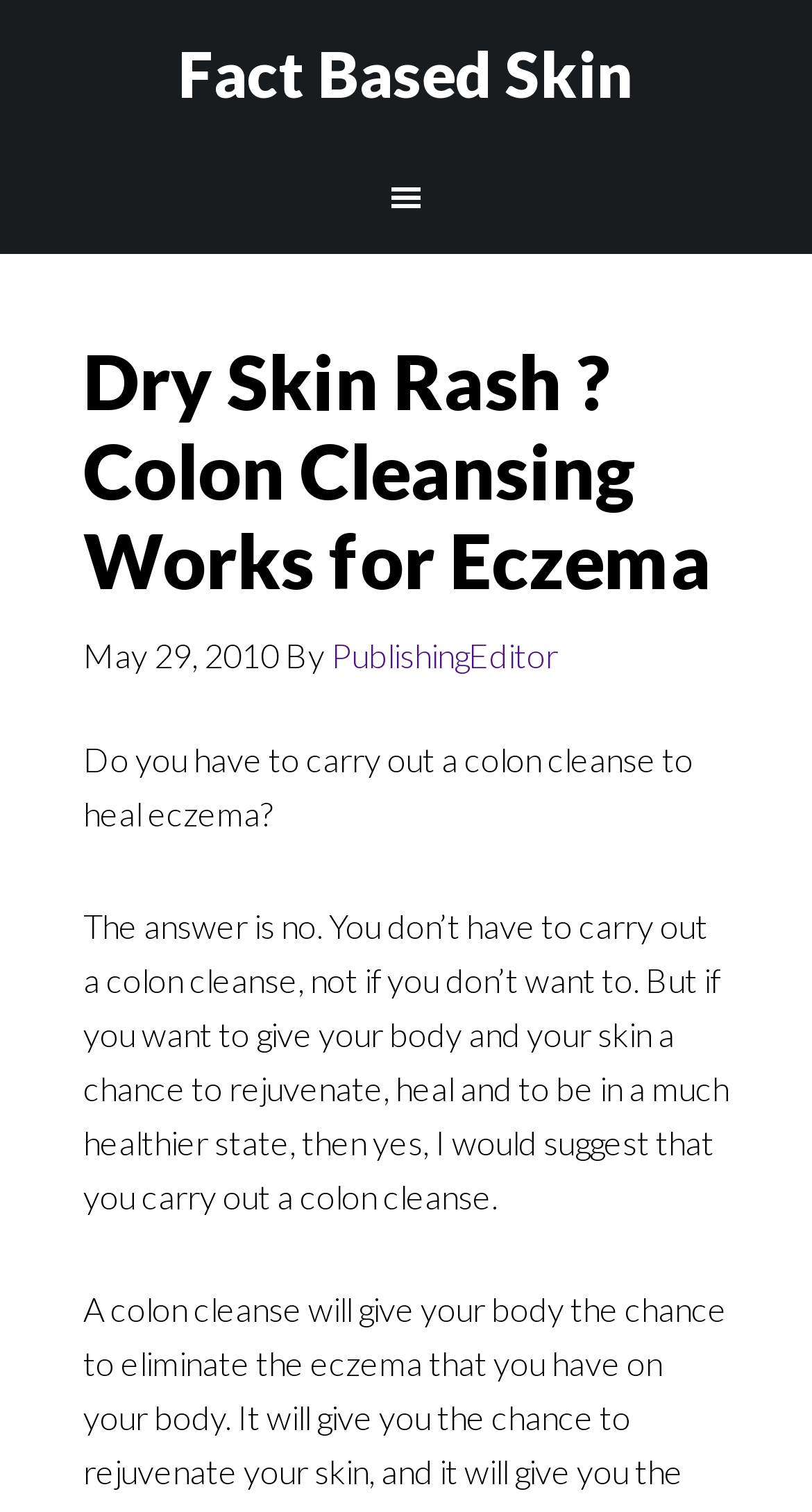Determine the bounding box for the described UI element: "PublishingEditor".

[0.408, 0.419, 0.687, 0.445]